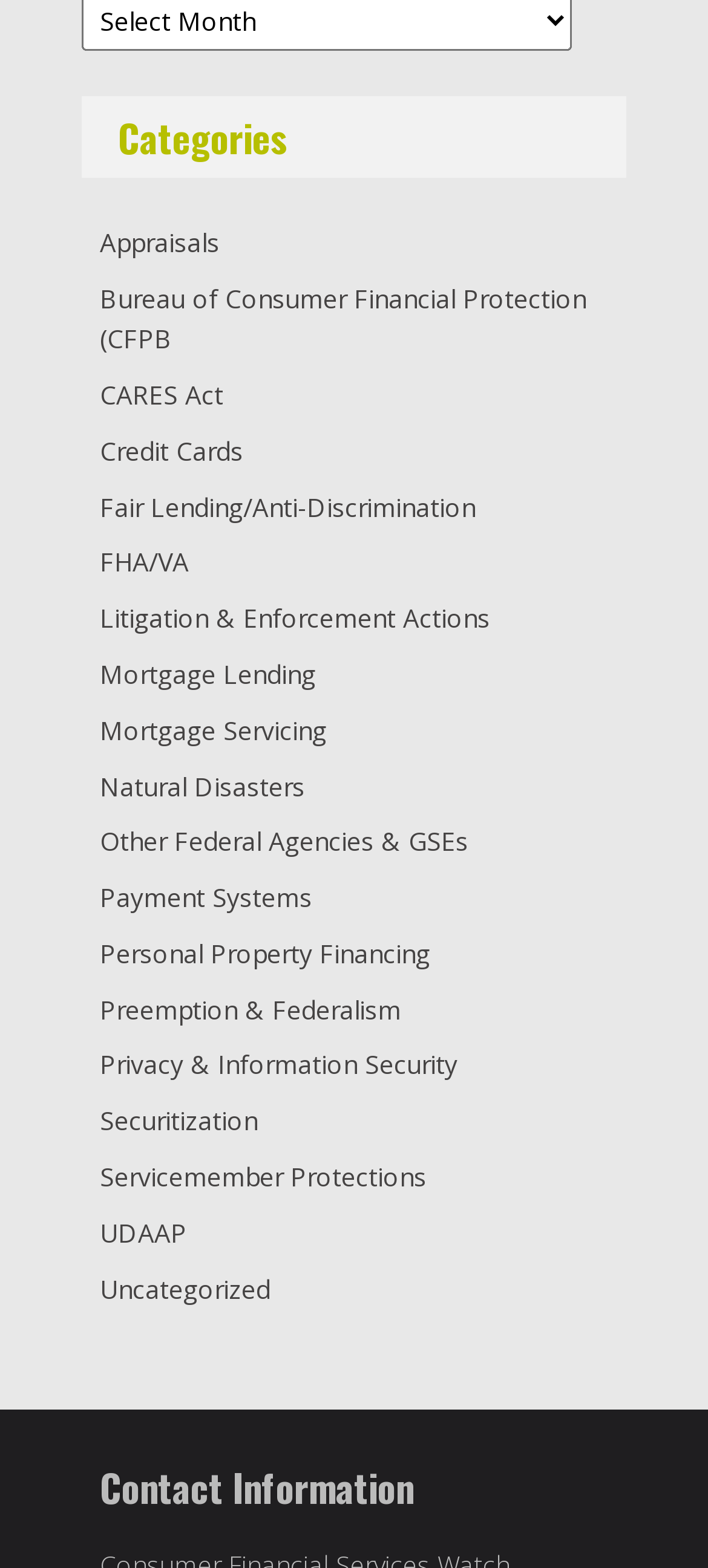How many categories are listed?
Refer to the image and answer the question using a single word or phrase.

27